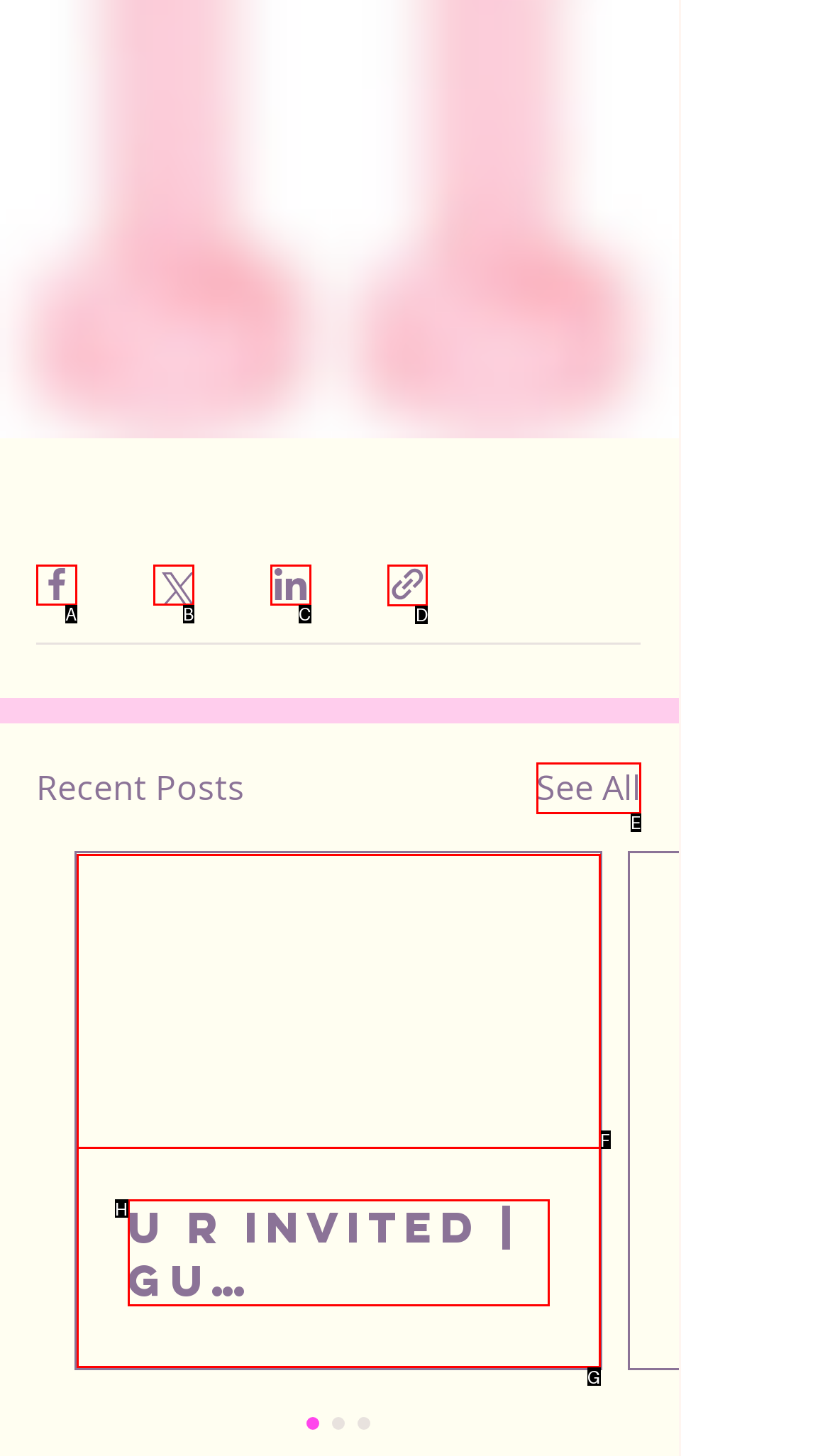Point out which HTML element you should click to fulfill the task: Share via link.
Provide the option's letter from the given choices.

D